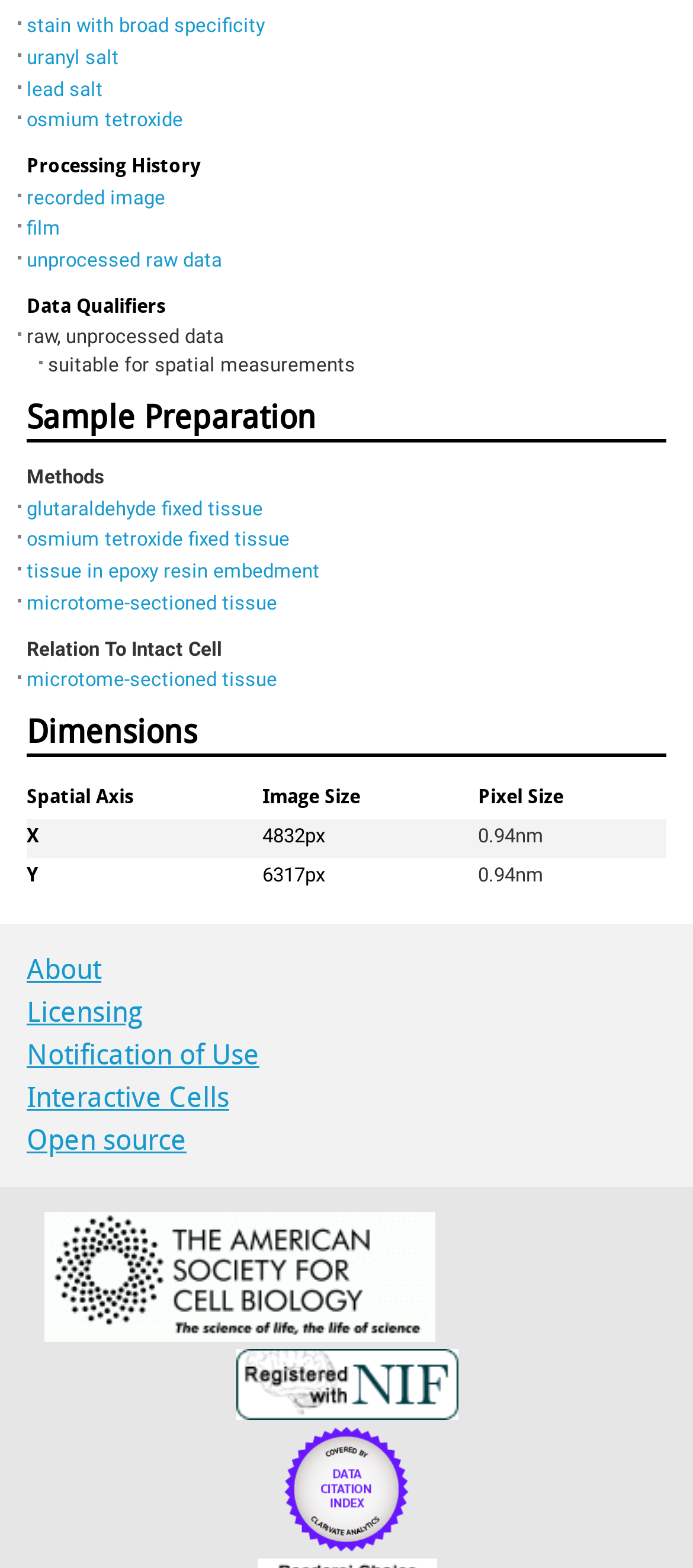What is the pixel size of the image in the X axis?
Based on the content of the image, thoroughly explain and answer the question.

I found a table with column headers 'Spatial Axis', 'Image Size', and 'Pixel Size'. The table has a row with row header 'X' and a grid cell with value '0.94nm' in the 'Pixel Size' column, indicating that the pixel size of the image in the X axis is 0.94nm.